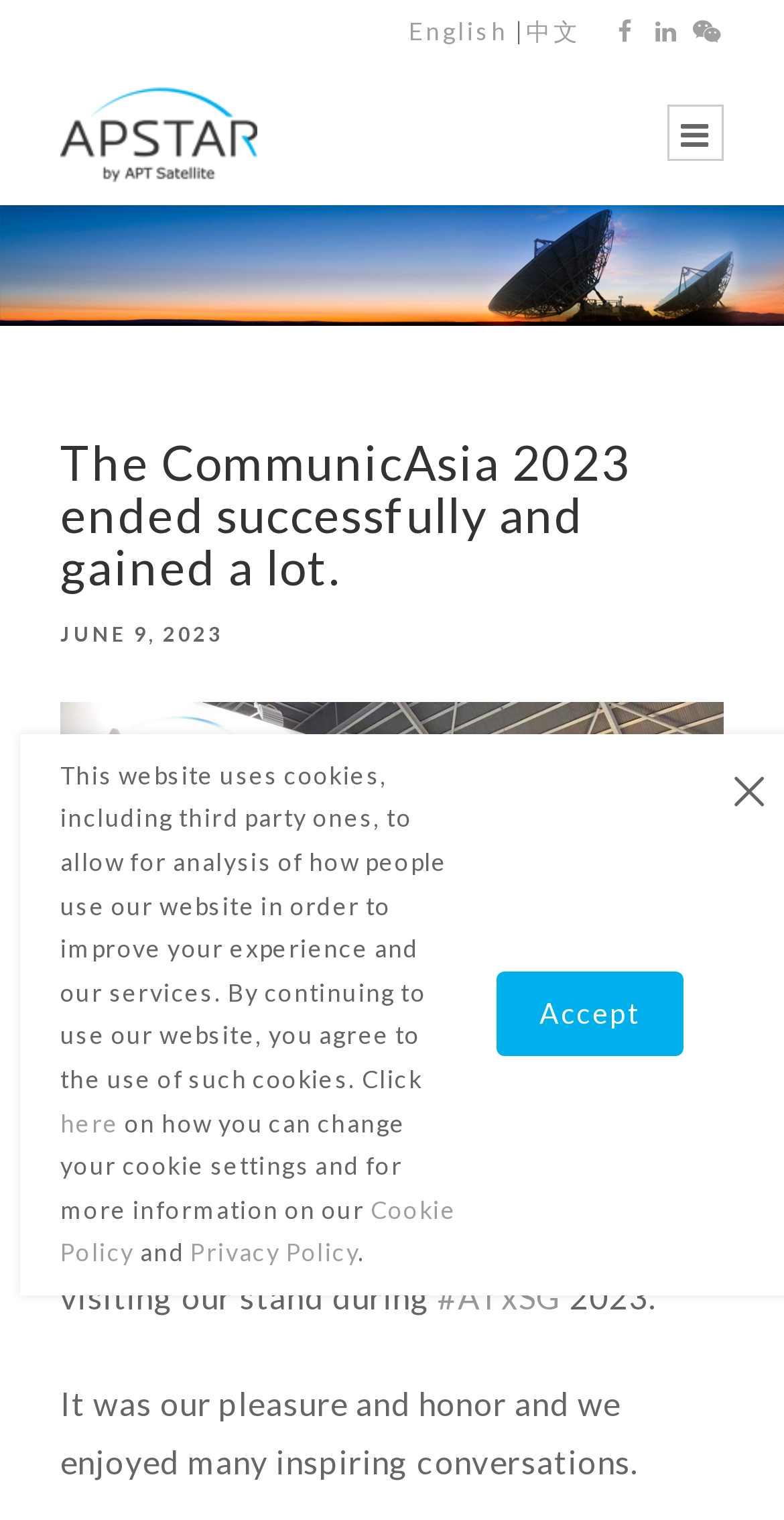Provide the bounding box coordinates of the HTML element this sentence describes: "Toggle navigation".

[0.851, 0.068, 0.923, 0.105]